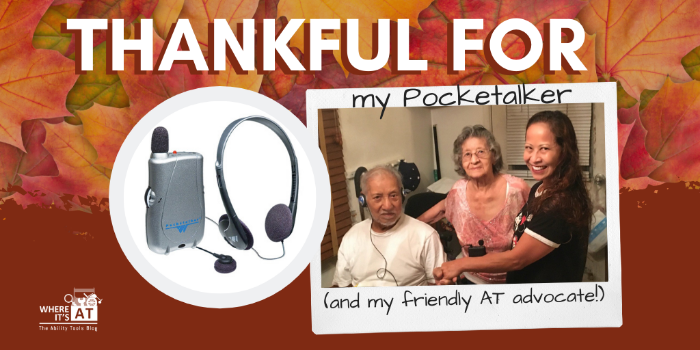What device is depicted in a circular frame? Based on the screenshot, please respond with a single word or phrase.

Pocketalker